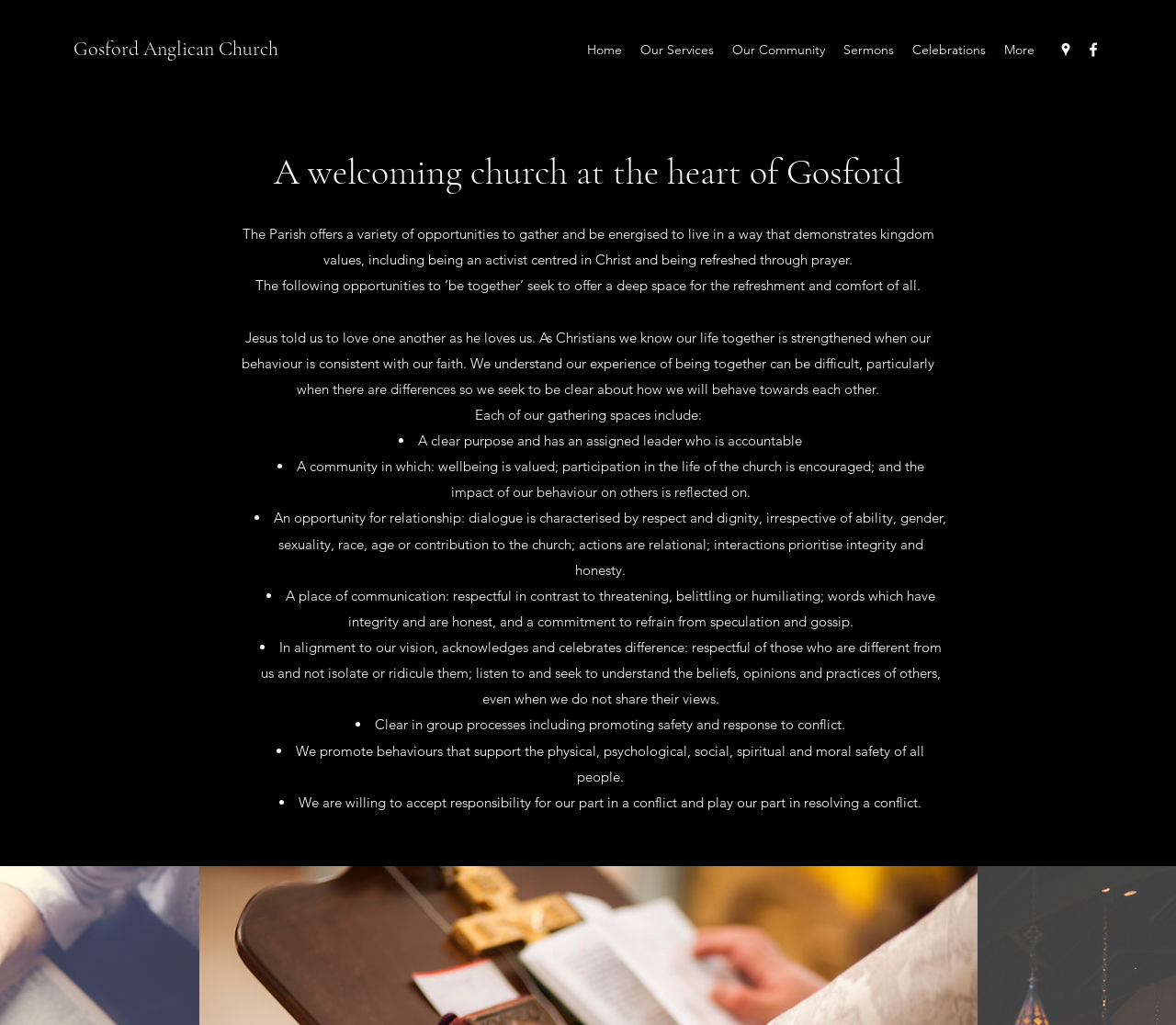What values are prioritized in the community?
Please provide a comprehensive answer based on the information in the image.

The webpage lists several values that are prioritized in the community, including respect, dignity, integrity, and honesty. These values are mentioned in the bullet points that describe the characteristics of the community, such as 'An opportunity for relationship: dialogue is characterised by respect and dignity...'.